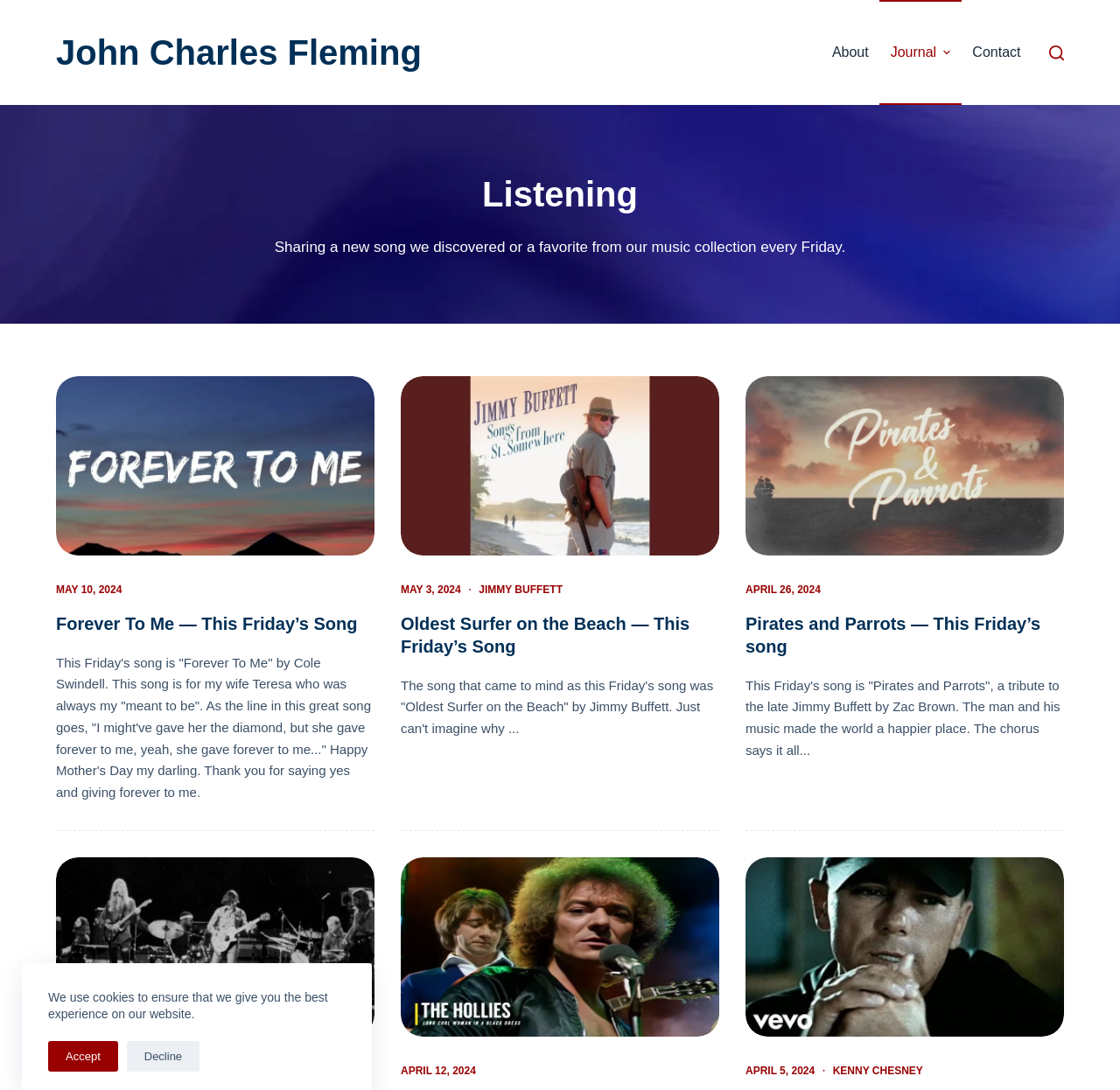What is the date of the oldest song on this webpage?
Provide a detailed answer to the question using information from the image.

I looked at the dates associated with each song and found the oldest date to be APRIL 5, 2024, which corresponds to the song 'The Good Stuff — This Friday’s Song'.